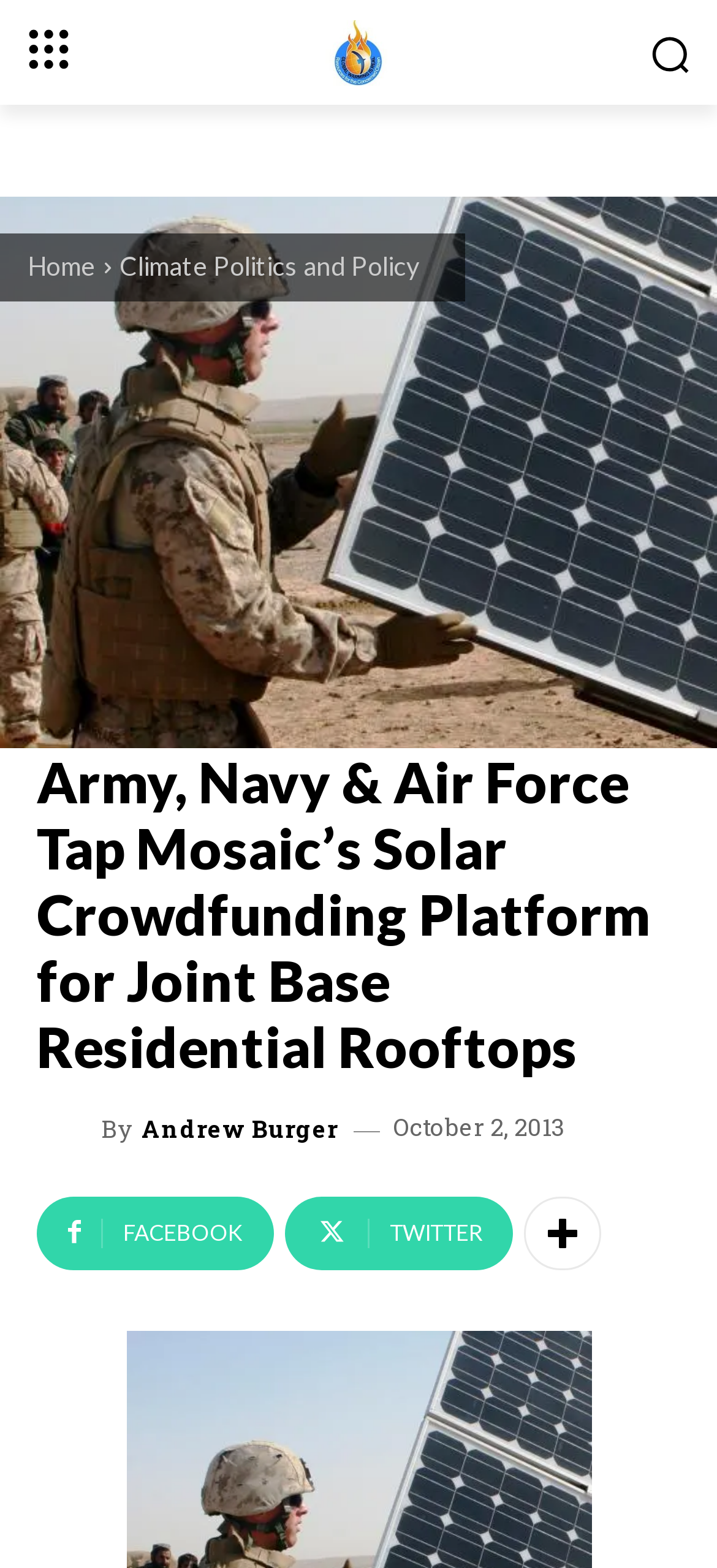Provide the bounding box coordinates in the format (top-left x, top-left y, bottom-right x, bottom-right y). All values are floating point numbers between 0 and 1. Determine the bounding box coordinate of the UI element described as: title="More"

[0.731, 0.763, 0.838, 0.81]